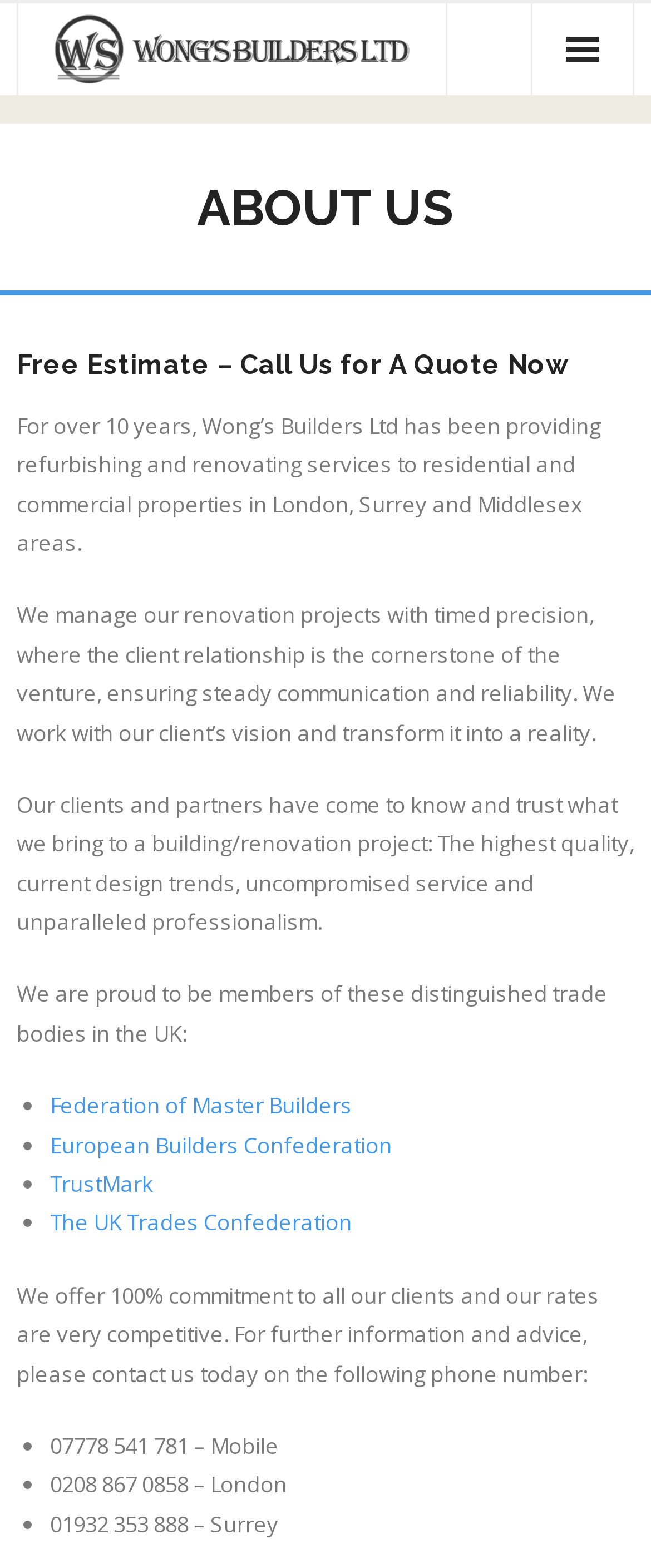Locate the bounding box coordinates of the UI element described by: "The UK Trades Confederation". Provide the coordinates as four float numbers between 0 and 1, formatted as [left, top, right, bottom].

[0.077, 0.77, 0.541, 0.789]